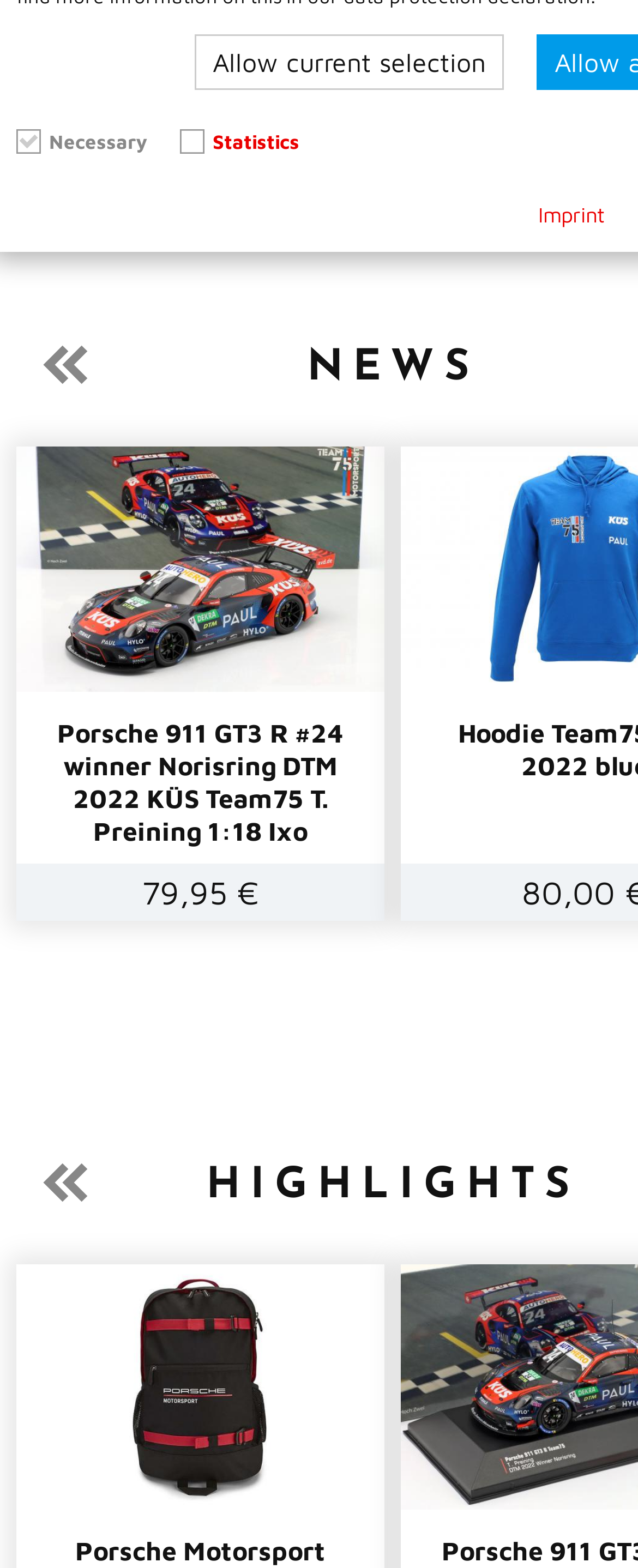Use a single word or phrase to answer this question: 
How many images are on the webpage?

4